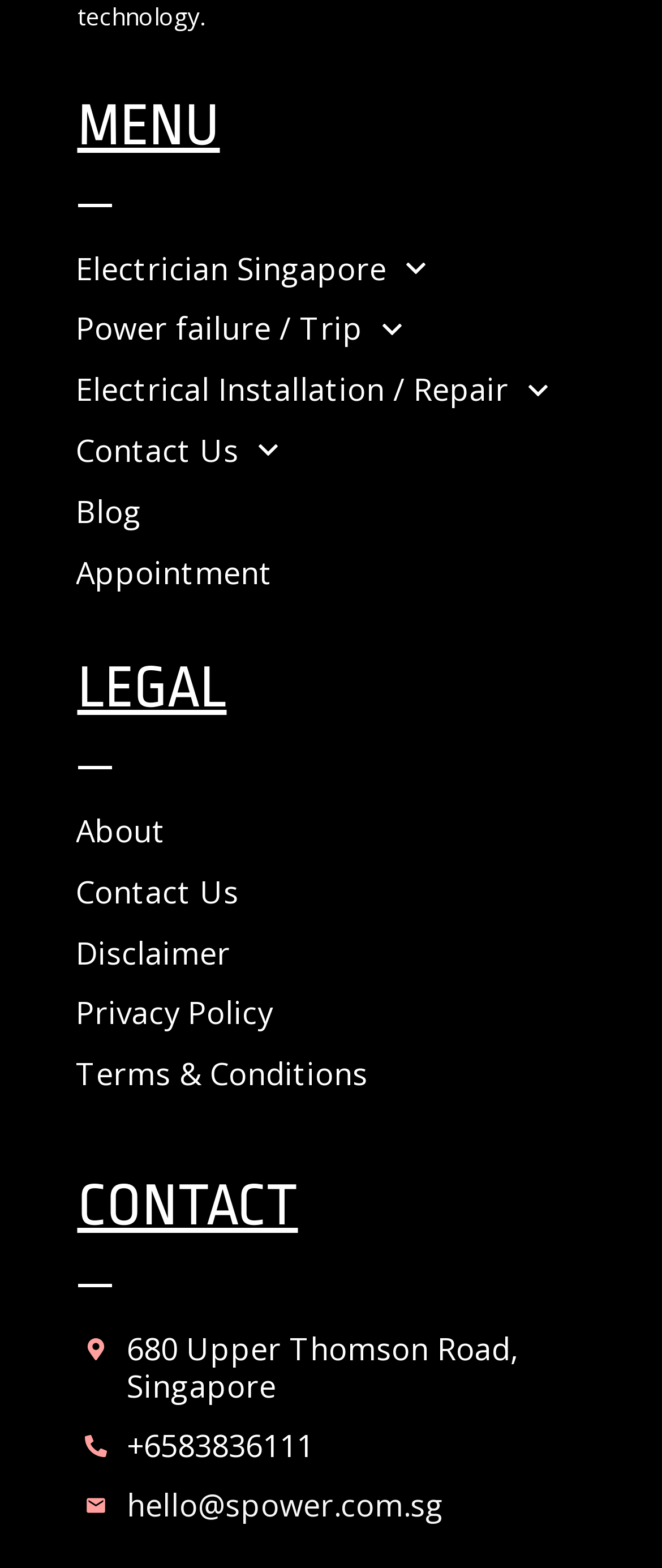What is the address of the contact?
Look at the image and answer the question with a single word or phrase.

680 Upper Thomson Road, Singapore